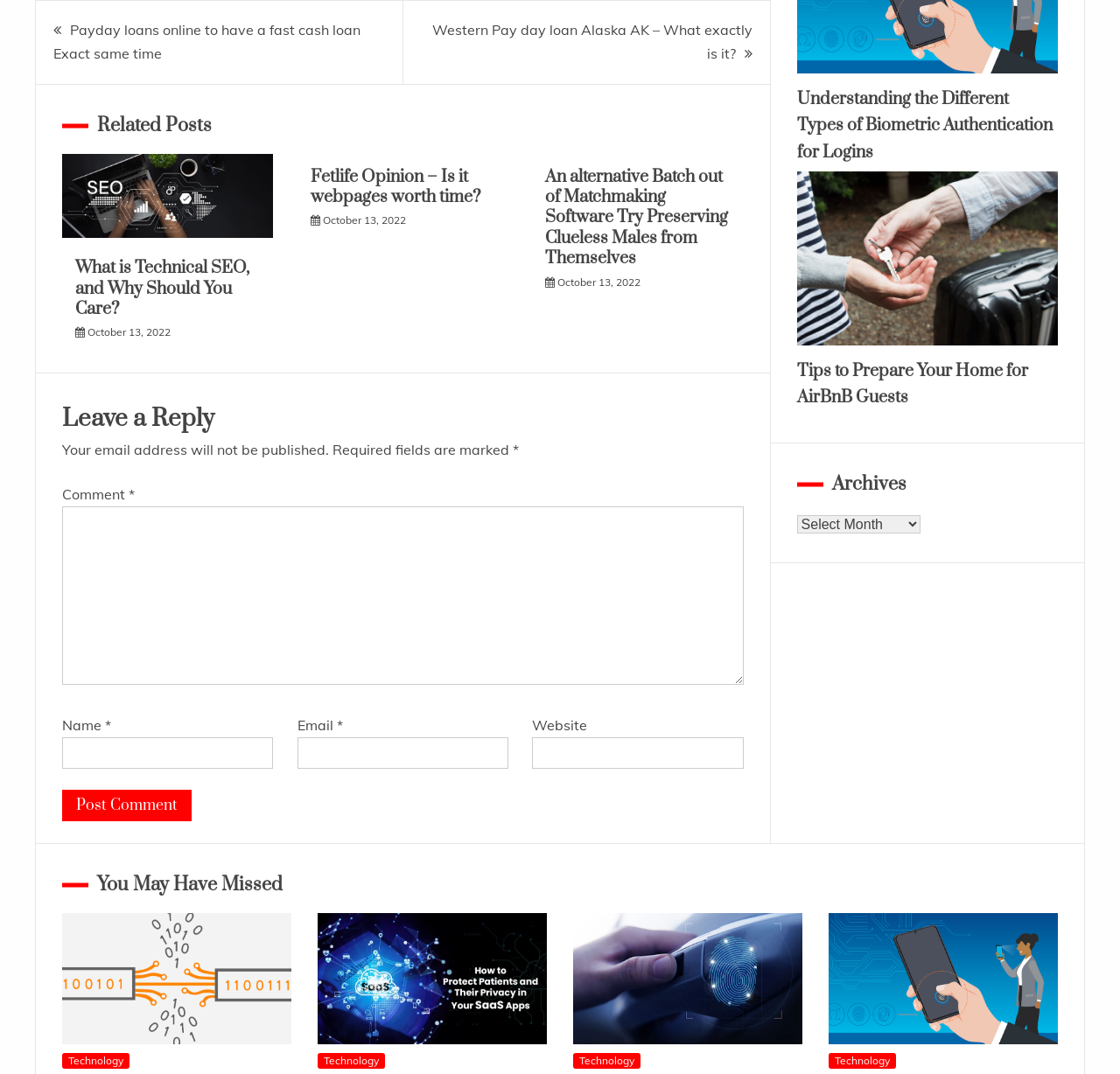Bounding box coordinates are specified in the format (top-left x, top-left y, bottom-right x, bottom-right y). All values are floating point numbers bounded between 0 and 1. Please provide the bounding box coordinate of the region this sentence describes: parent_node: Comment * name="comment"

[0.055, 0.472, 0.664, 0.638]